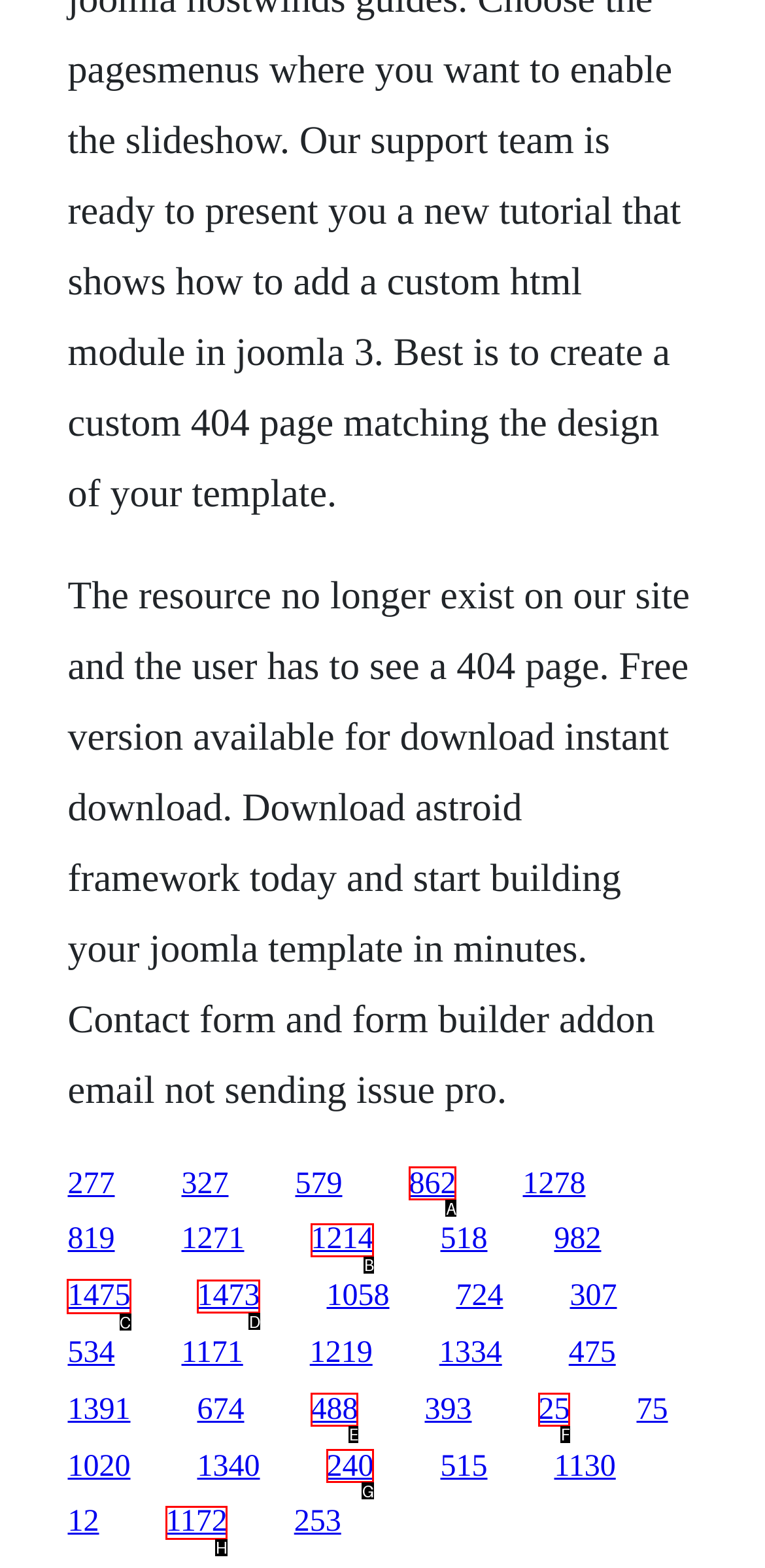Identify the appropriate lettered option to execute the following task: check 1475
Respond with the letter of the selected choice.

C